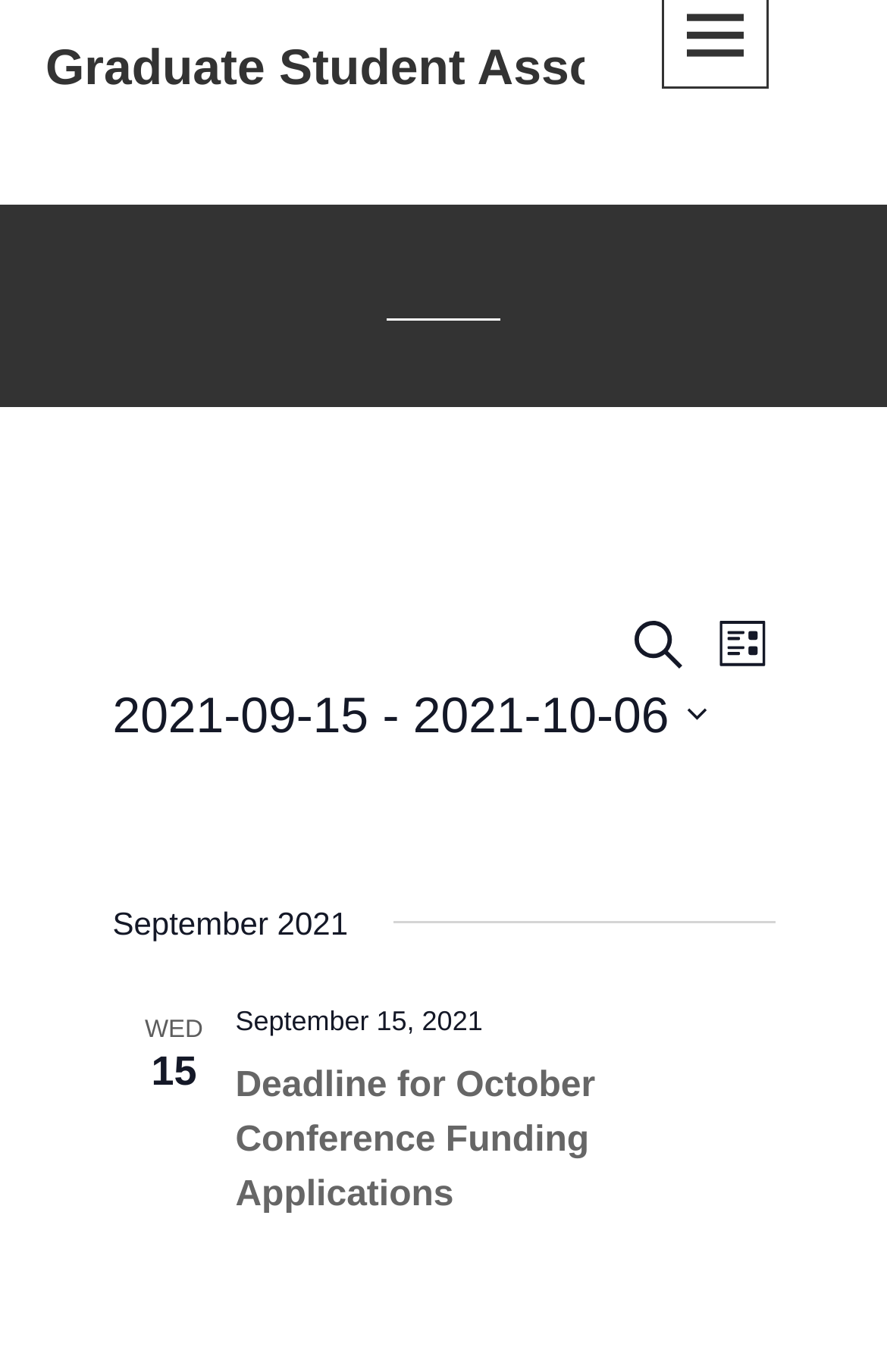Can users search for events on this page?
Based on the screenshot, answer the question with a single word or phrase.

Yes